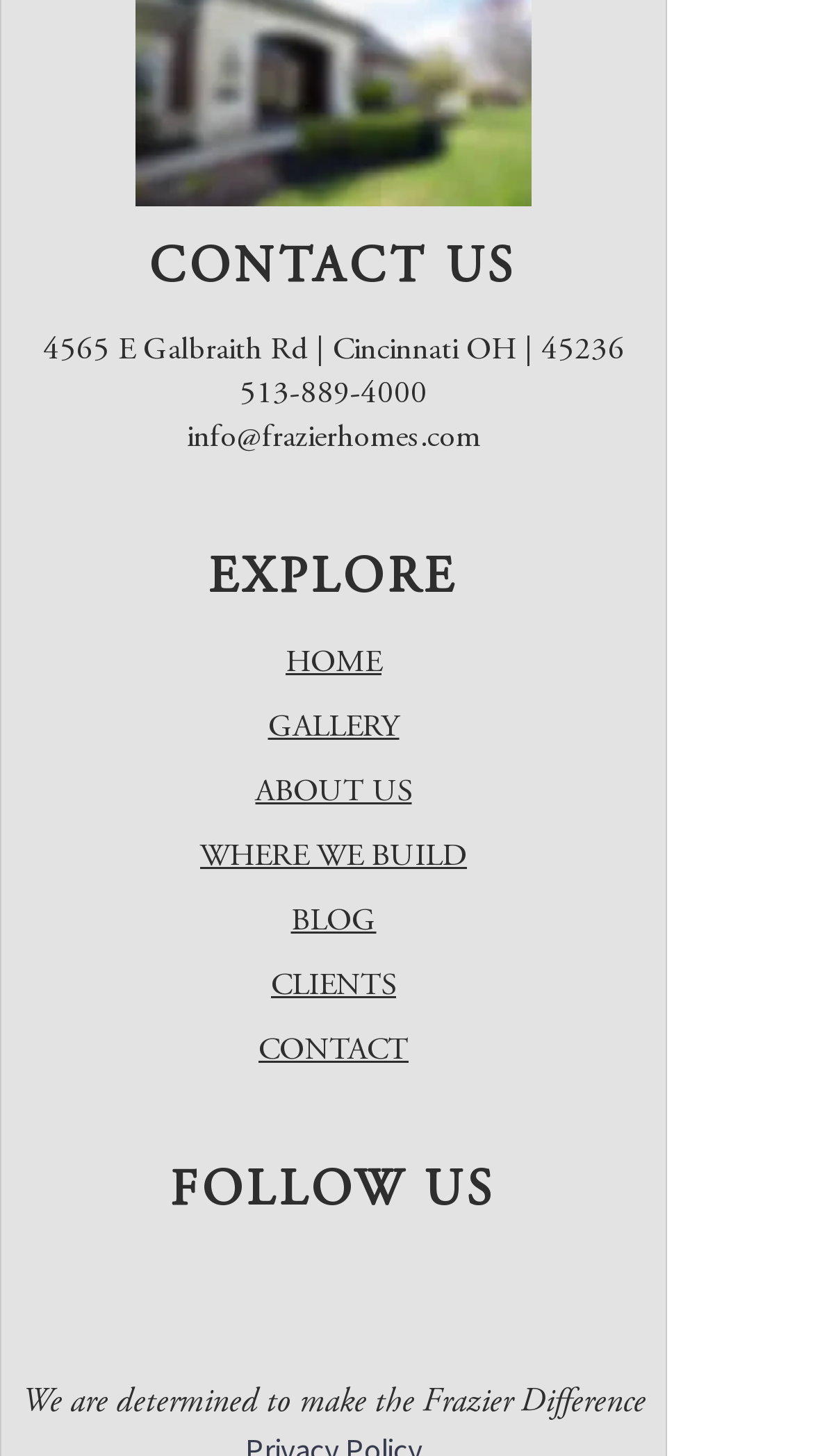Find the bounding box coordinates of the clickable element required to execute the following instruction: "Email info@frazierhomes.com". Provide the coordinates as four float numbers between 0 and 1, i.e., [left, top, right, bottom].

[0.229, 0.291, 0.591, 0.312]